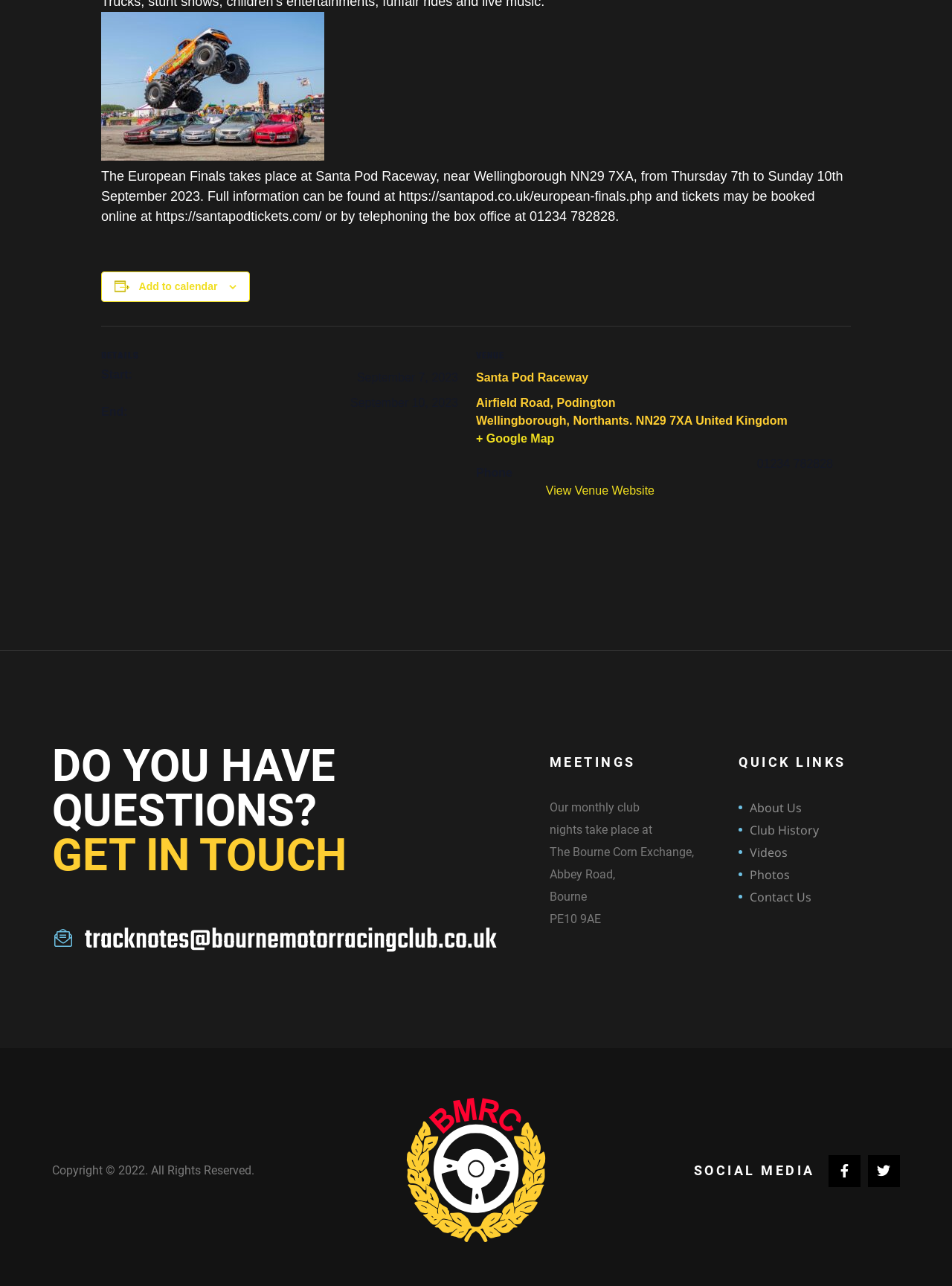Please determine the bounding box coordinates, formatted as (top-left x, top-left y, bottom-right x, bottom-right y), with all values as floating point numbers between 0 and 1. Identify the bounding box of the region described as: Contact Us

[0.776, 0.689, 0.942, 0.706]